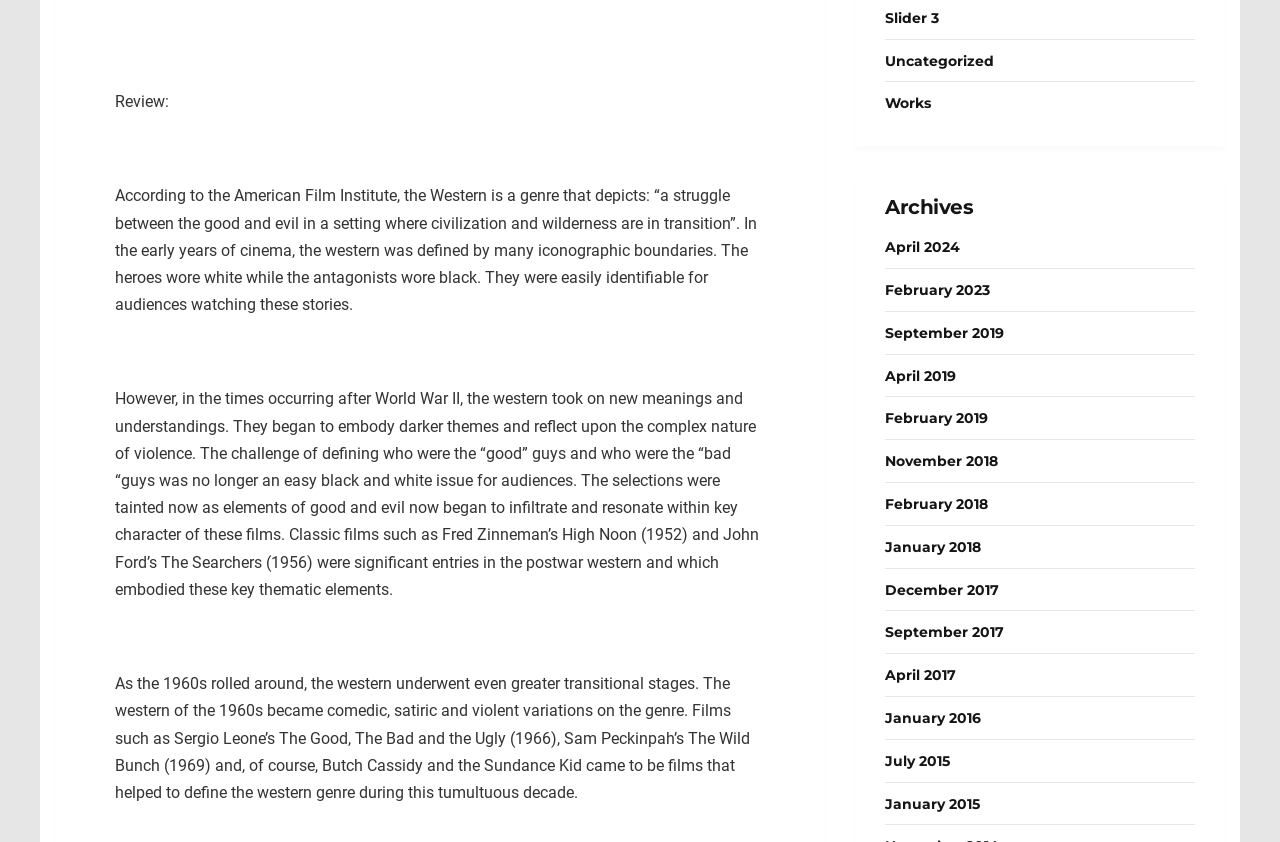Kindly respond to the following question with a single word or a brief phrase: 
What is the Western genre defined by?

struggle between good and evil